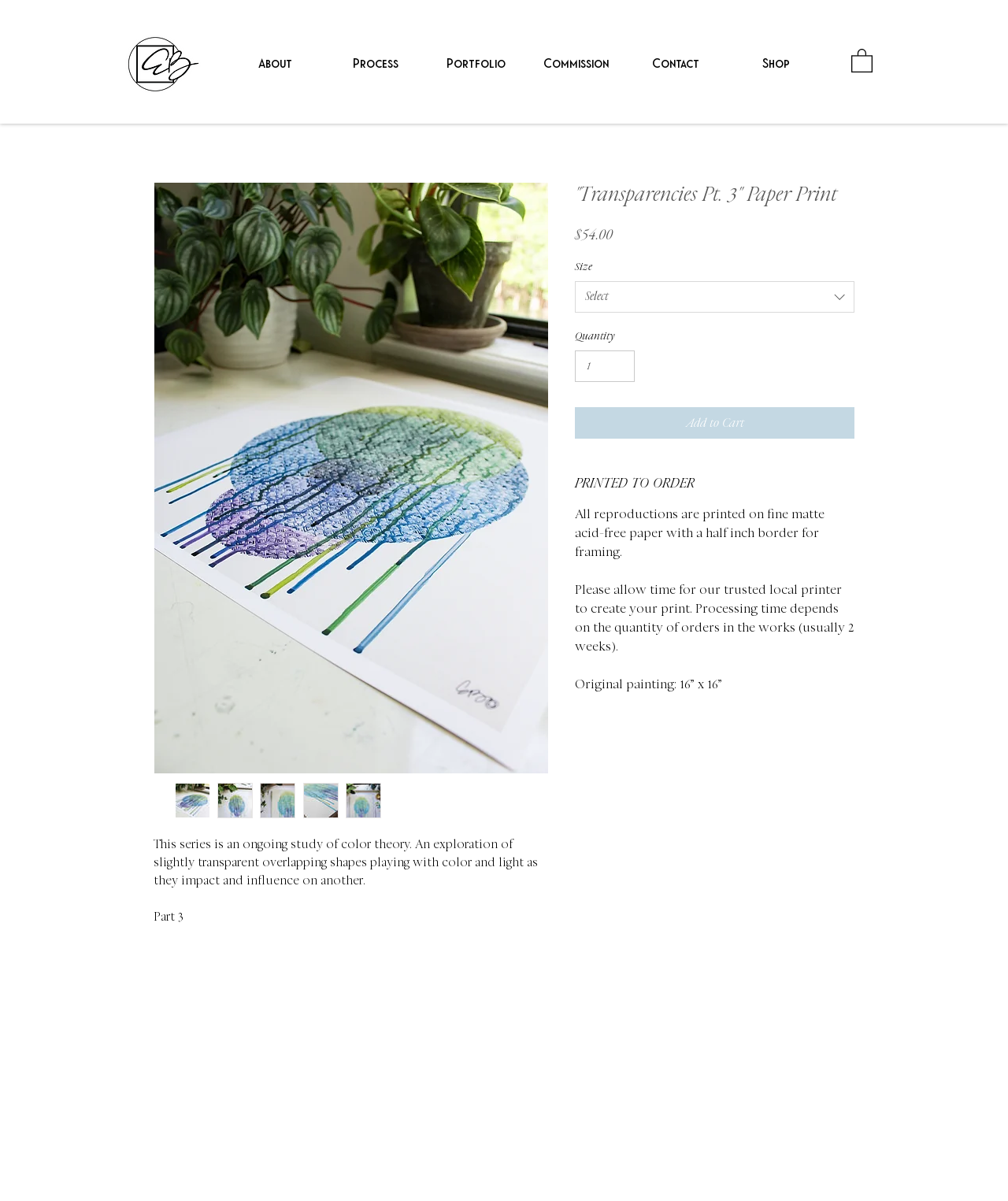Offer an in-depth caption of the entire webpage.

This webpage is about a fine art reproduction on paper, specifically "Transparencies Pt. 3" Paper Print by Emily Boyd Studio. At the top left, there is a small image of "Artboard 9.PNG". Below it, there is a navigation menu with links to "About", "Process", "Portfolio", "Commission", "Contact", and "Shop". 

On the right side of the navigation menu, there is a small button with an image. 

The main content of the webpage is an article about the "Transparencies Pt. 3" Paper Print. It features a large image of the print at the top, followed by a series of four thumbnail images of the same print. 

Below the images, there is a description of the series, stating that it is an ongoing study of color theory, exploring the impact of slightly transparent overlapping shapes on color and light. The title "Part 3" is displayed below the description. 

The webpage also displays the price of the print, which is $54.00, and provides options to select the size and quantity of the print. A "Add to Cart" button is located below the quantity selection. 

Further down, there is a section titled "PRINTED TO ORDER", which explains that all reproductions are printed on fine matte acid-free paper with a half inch border for framing. It also provides information about the processing time, which depends on the quantity of orders and usually takes around 2 weeks. Finally, it mentions that the original painting is 16” x 16”.